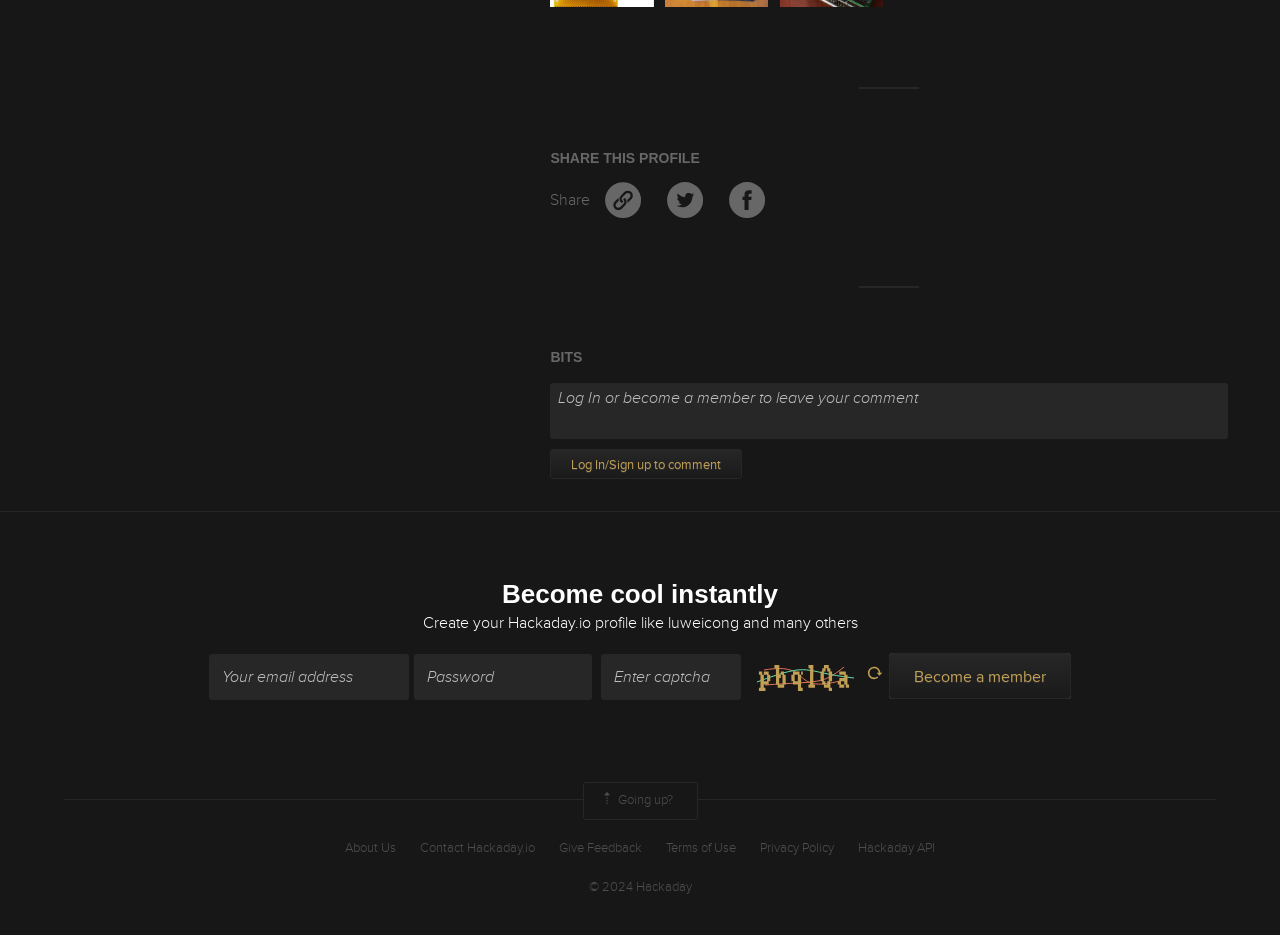Please identify the bounding box coordinates of the area I need to click to accomplish the following instruction: "Create your Hackaday.io profile".

[0.33, 0.656, 0.497, 0.677]